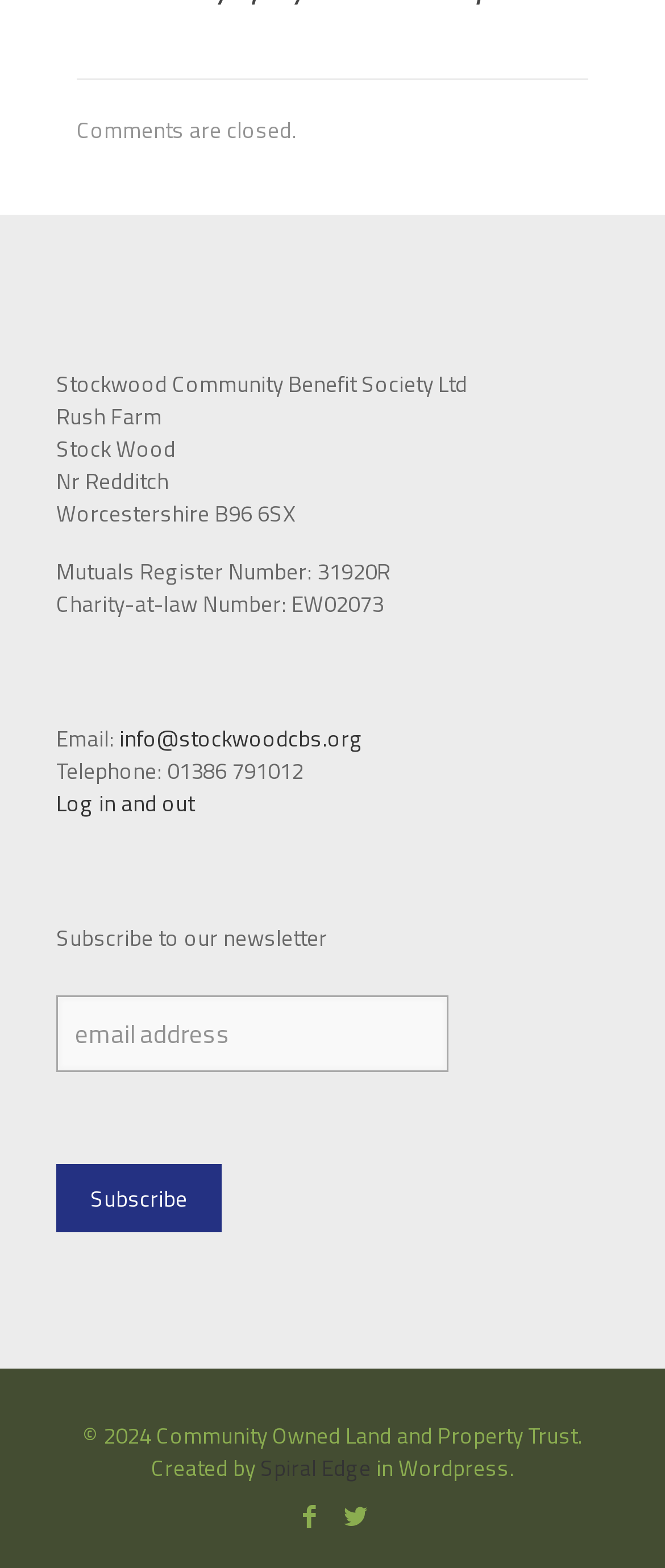Determine the bounding box coordinates of the UI element that matches the following description: "name="subscribe" value="Subscribe"". The coordinates should be four float numbers between 0 and 1 in the format [left, top, right, bottom].

[0.085, 0.743, 0.333, 0.786]